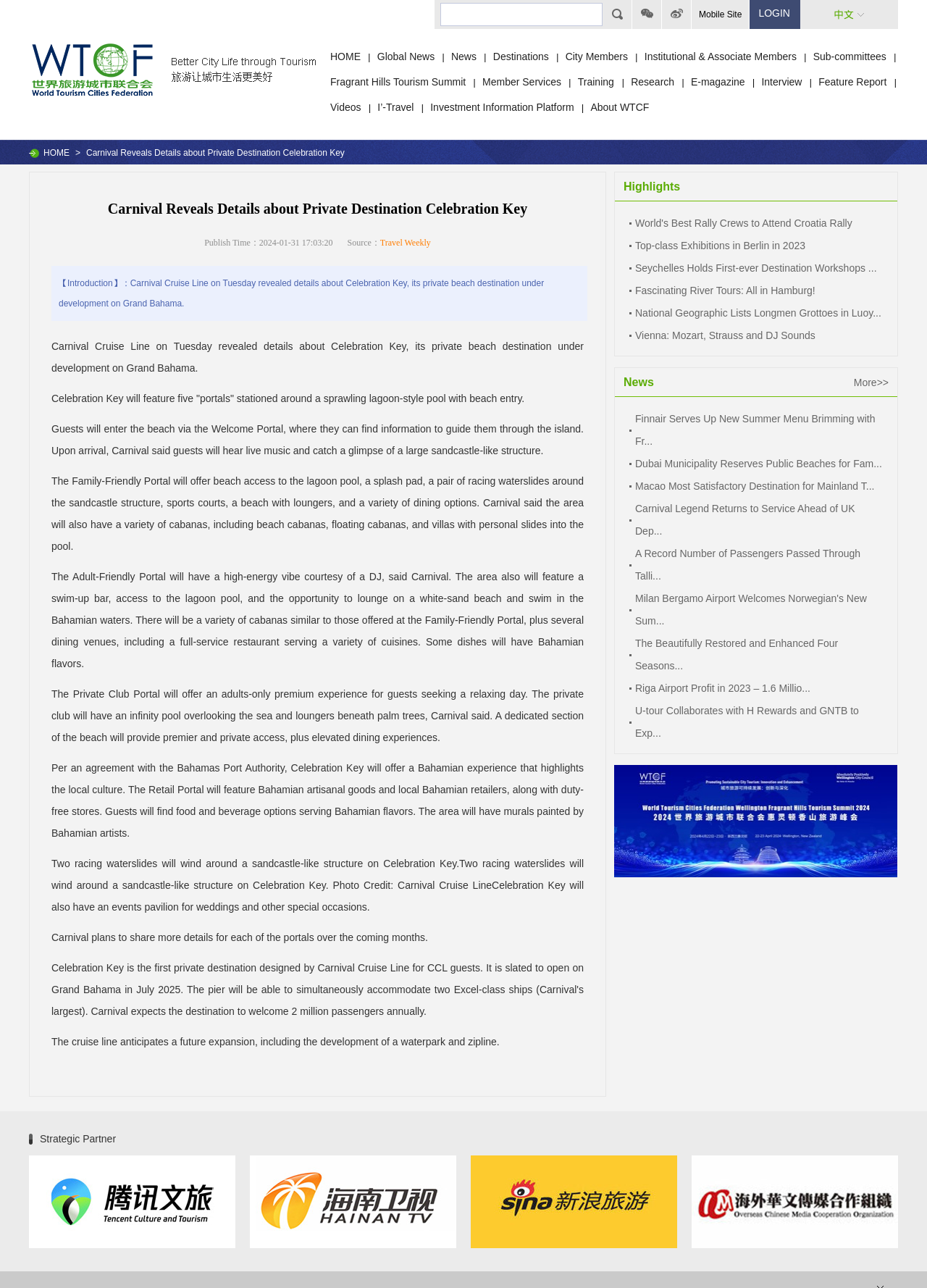Locate and provide the bounding box coordinates for the HTML element that matches this description: "Investment Information Platform".

[0.464, 0.079, 0.619, 0.091]